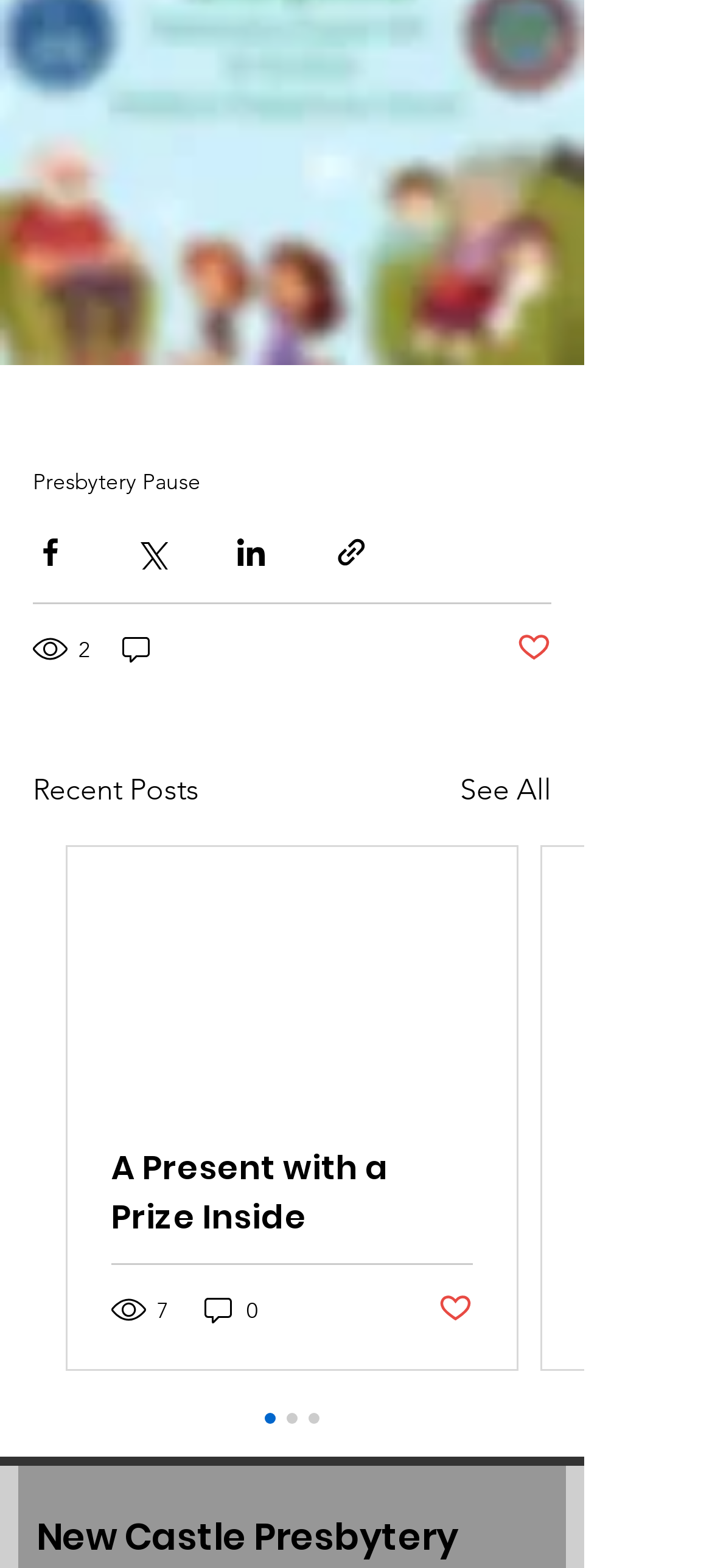Please specify the bounding box coordinates for the clickable region that will help you carry out the instruction: "Share via Facebook".

[0.046, 0.341, 0.095, 0.363]